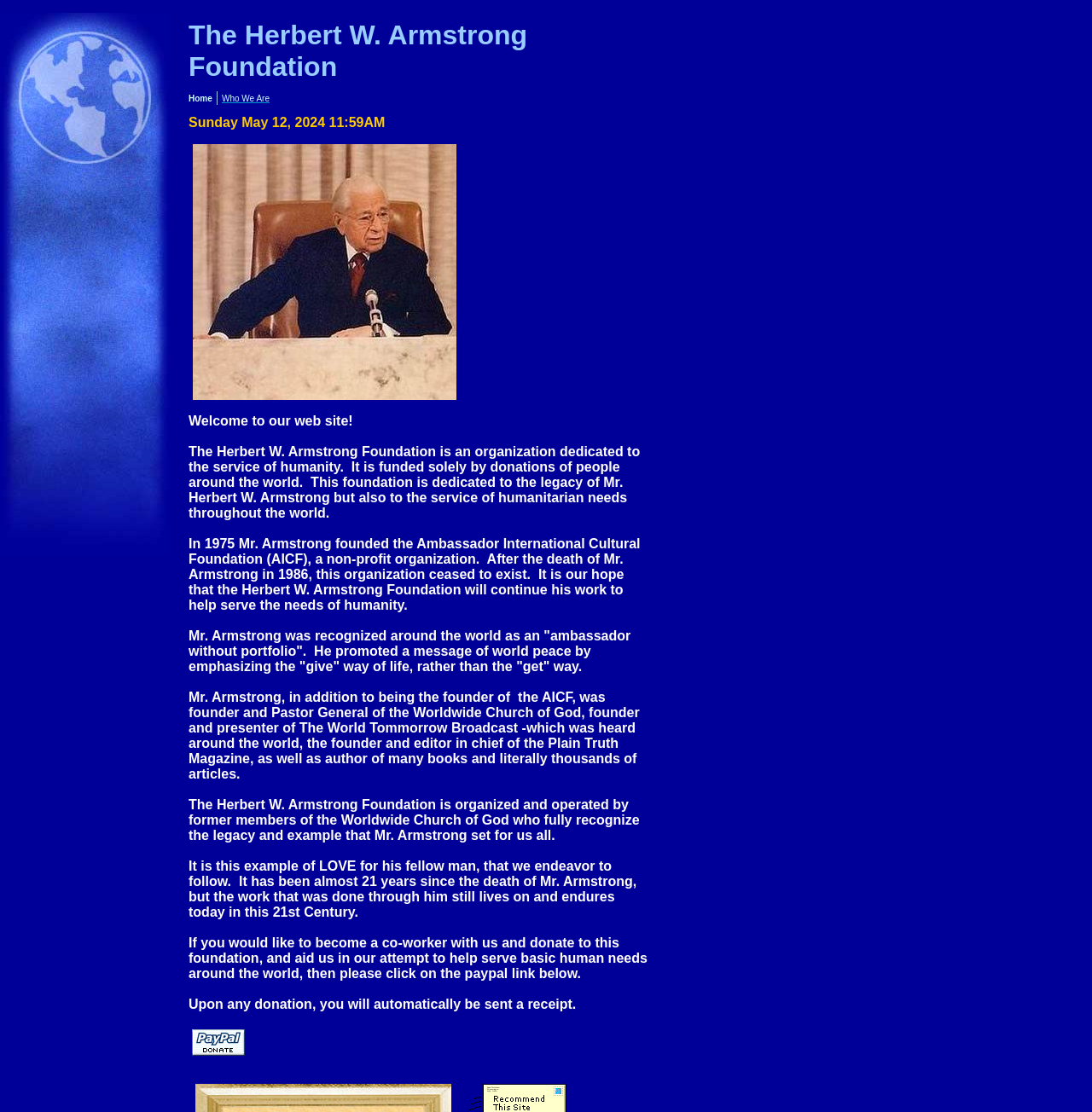Use one word or a short phrase to answer the question provided: 
What is the date mentioned on the webpage?

Sunday May 12, 2024 11:59AM